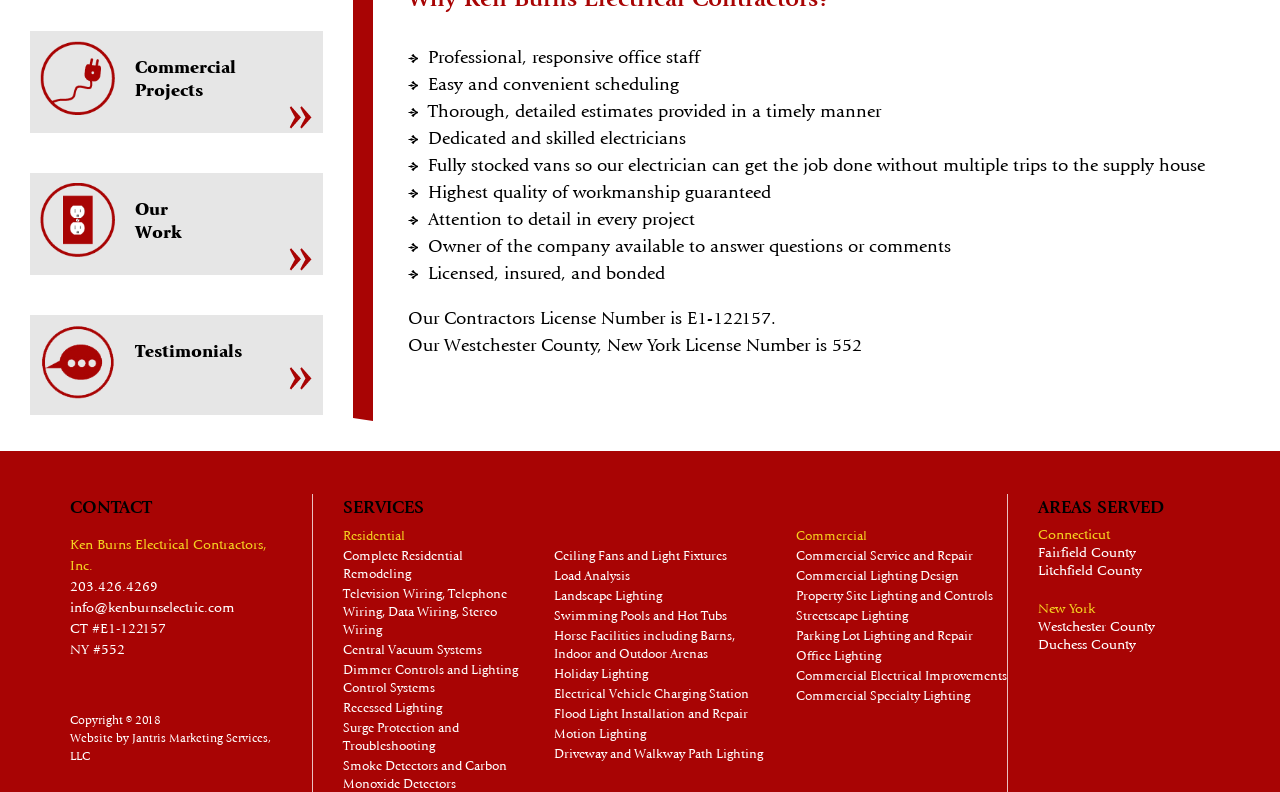Determine the bounding box coordinates for the UI element matching this description: "203.426.4269".

[0.055, 0.731, 0.123, 0.751]